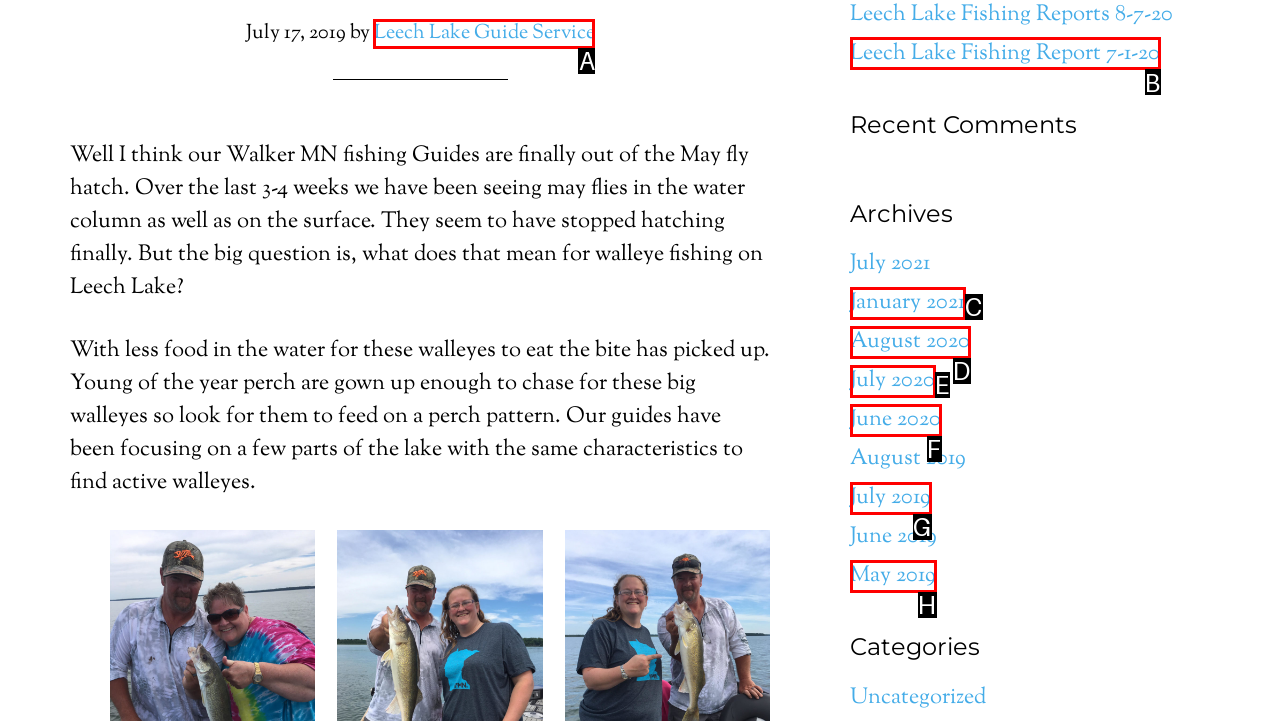From the provided choices, determine which option matches the description: Leech Lake Guide Service. Respond with the letter of the correct choice directly.

A